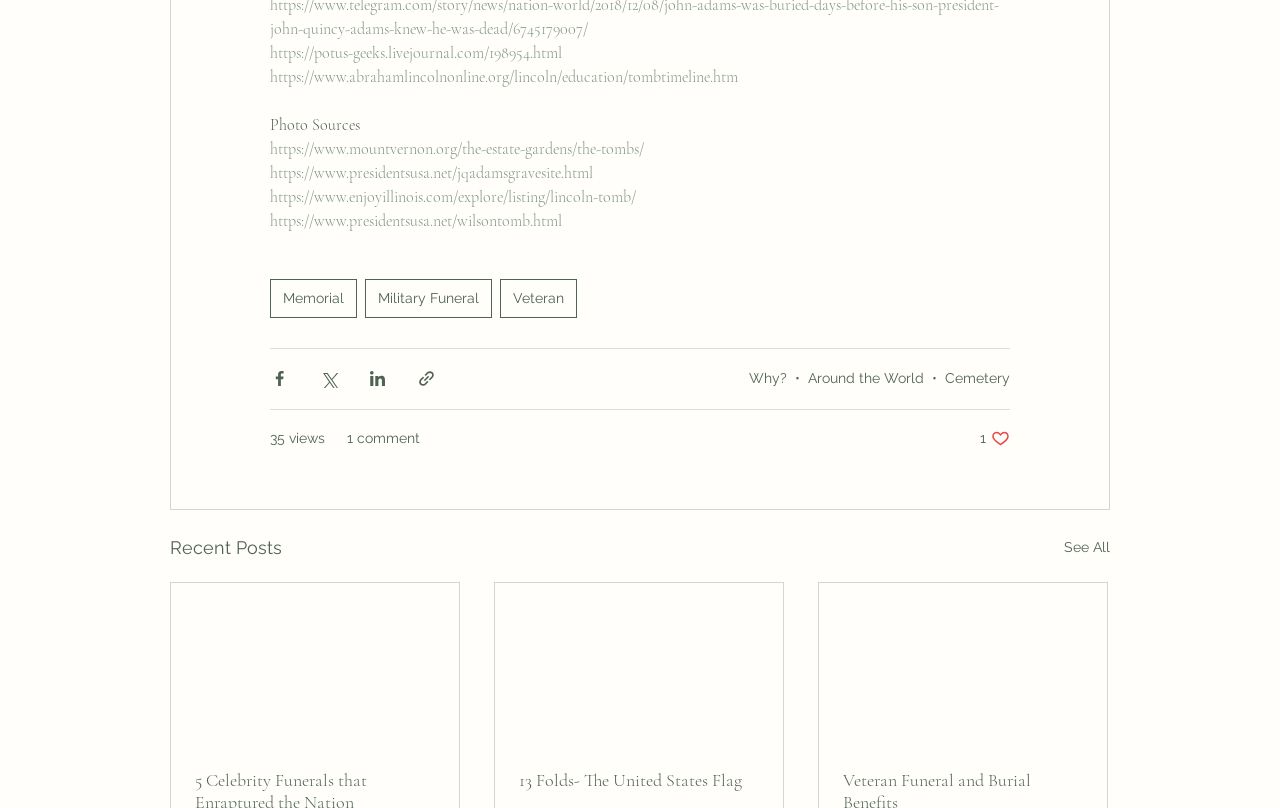What is the number of views for the current post?
Please provide a comprehensive answer based on the details in the screenshot.

The generic element with the text '35 views' indicates the number of views for the current post.